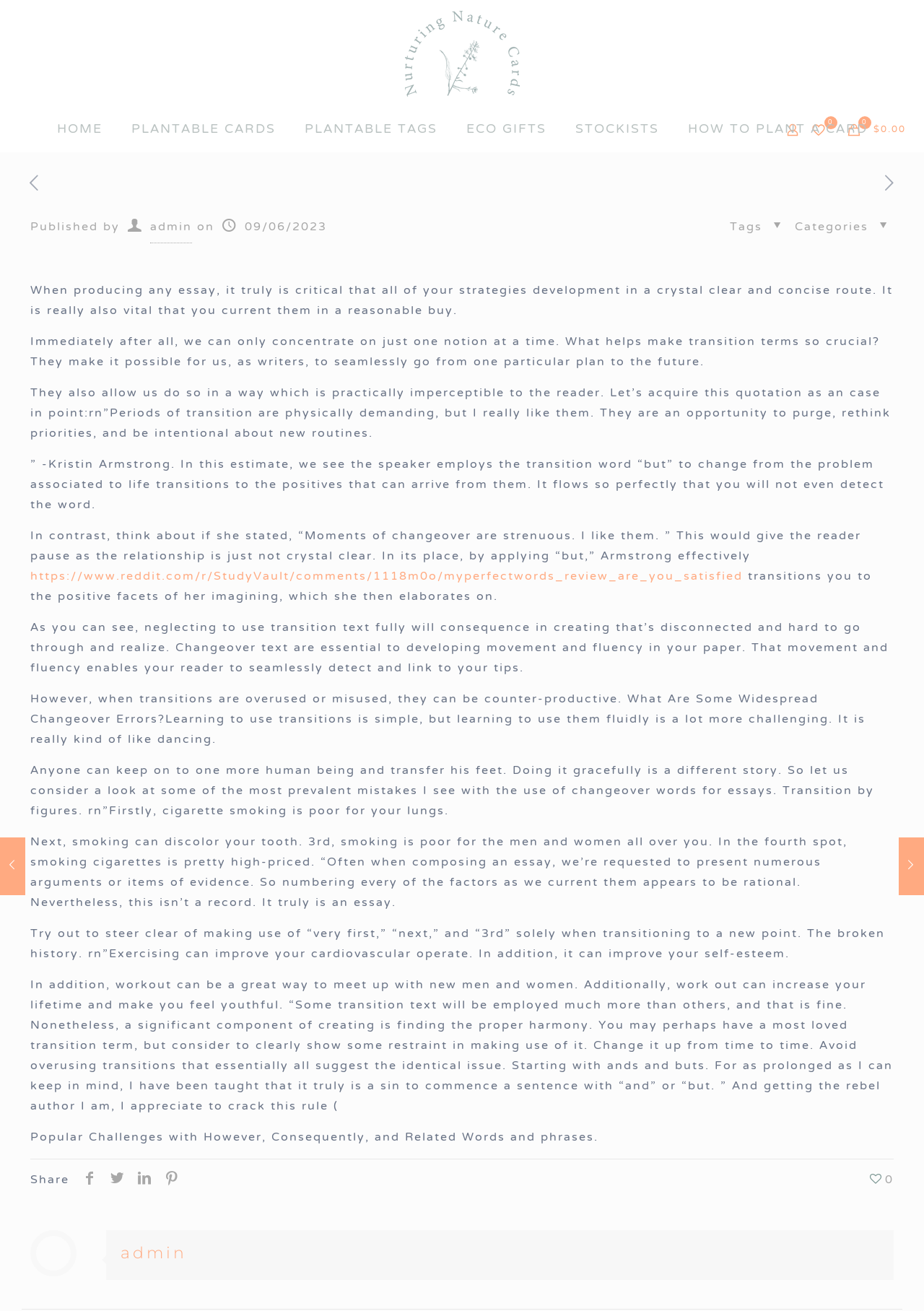What is the topic of the article?
Please elaborate on the answer to the question with detailed information.

By reading the text content of the webpage, I can see that the article is discussing the importance and proper use of transition words in essays, with examples and explanations provided.